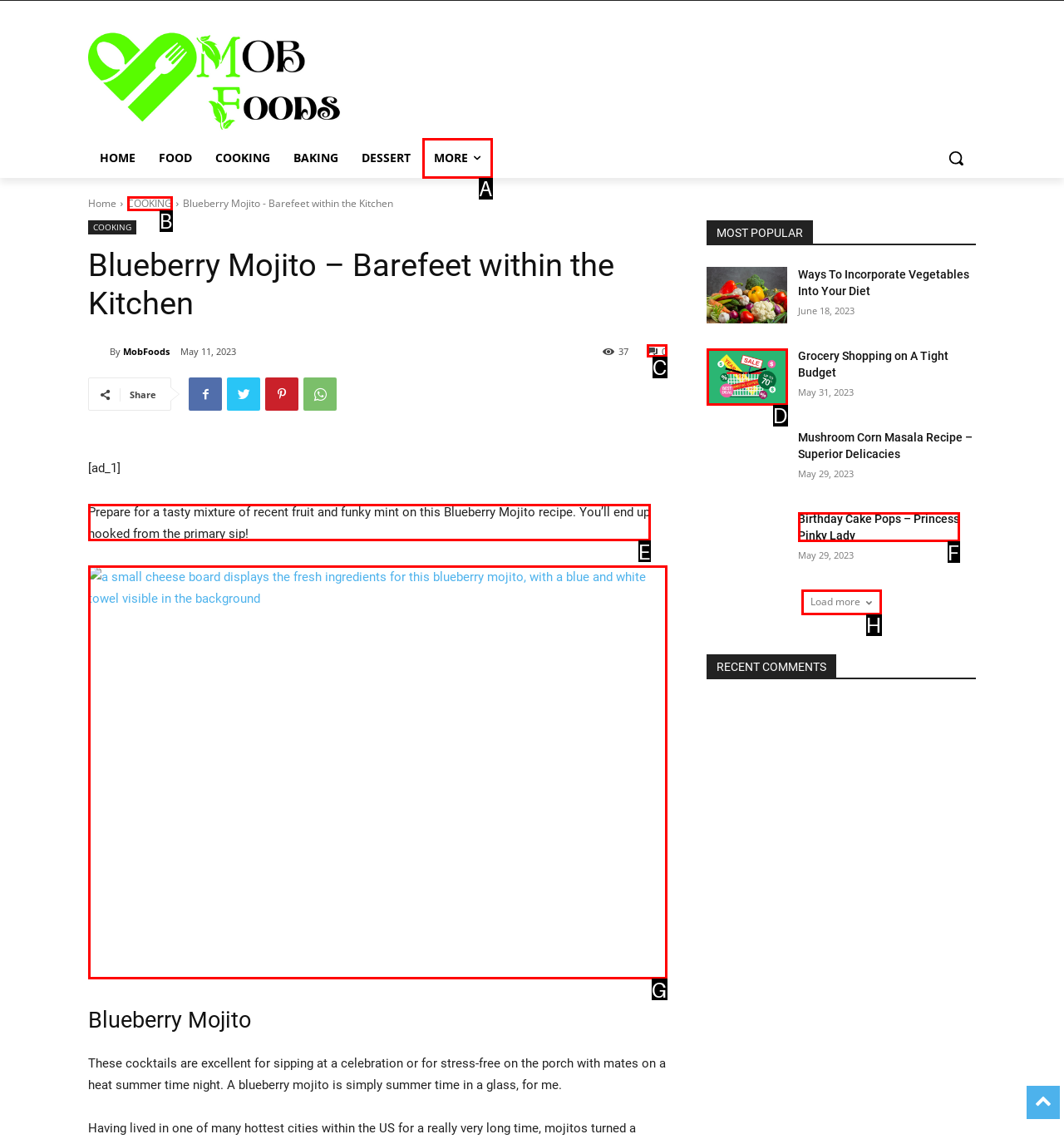Determine the letter of the element I should select to fulfill the following instruction: Read the 'Blueberry Mojito' recipe. Just provide the letter.

E